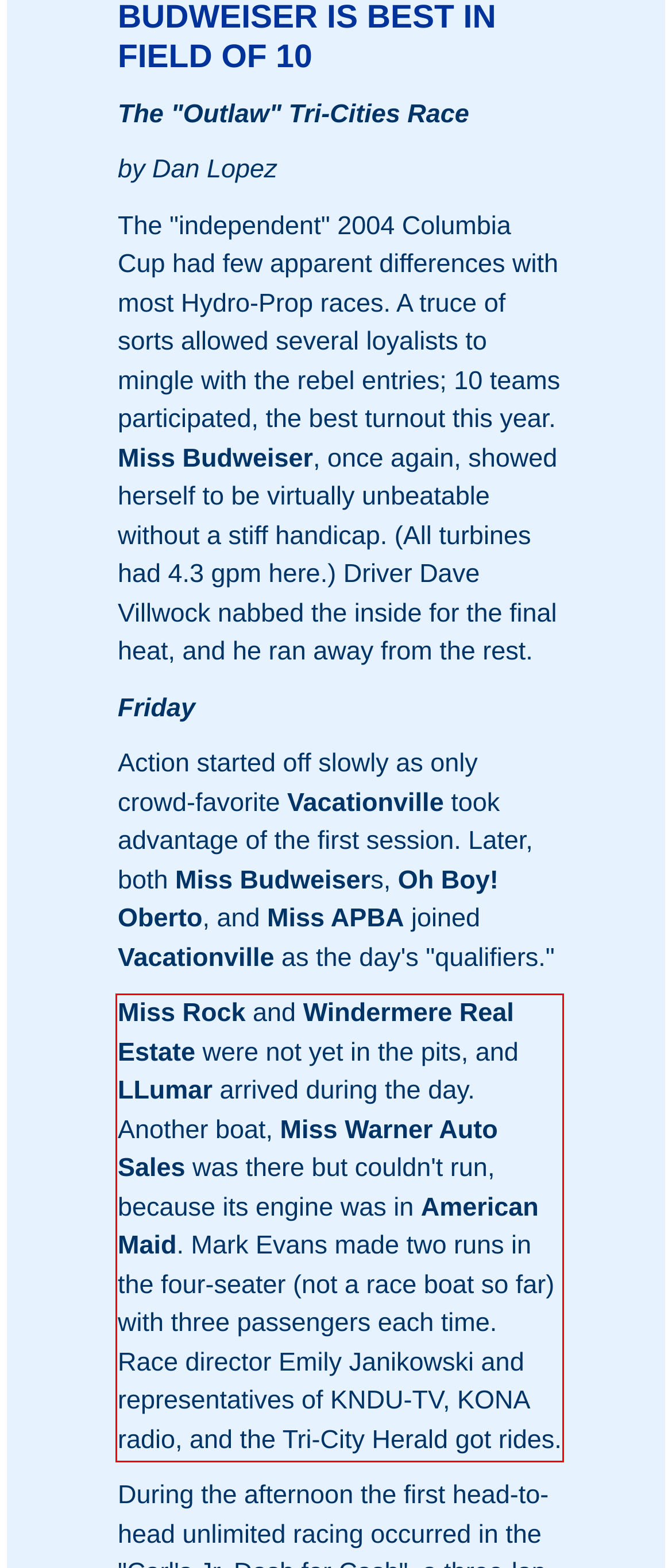Analyze the screenshot of the webpage that features a red bounding box and recognize the text content enclosed within this red bounding box.

Miss Rock and Windermere Real Estate were not yet in the pits, and LLumar arrived during the day. Another boat, Miss Warner Auto Sales was there but couldn't run, because its engine was in American Maid. Mark Evans made two runs in the four-seater (not a race boat so far) with three passengers each time. Race director Emily Janikowski and representatives of KNDU-TV, KONA radio, and the Tri-City Herald got rides.